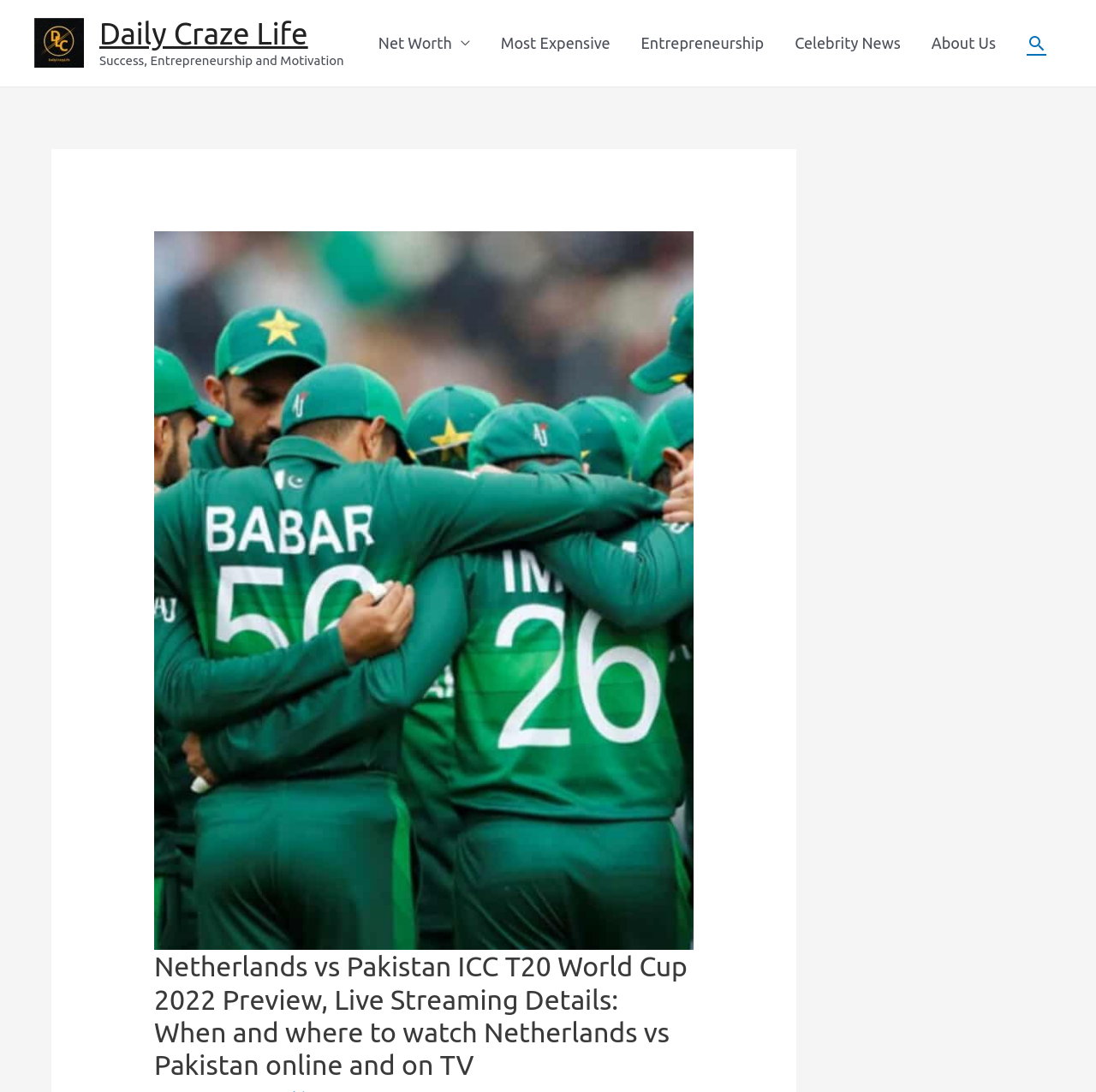What is the topic of the webpage?
Refer to the image and answer the question using a single word or phrase.

Sports